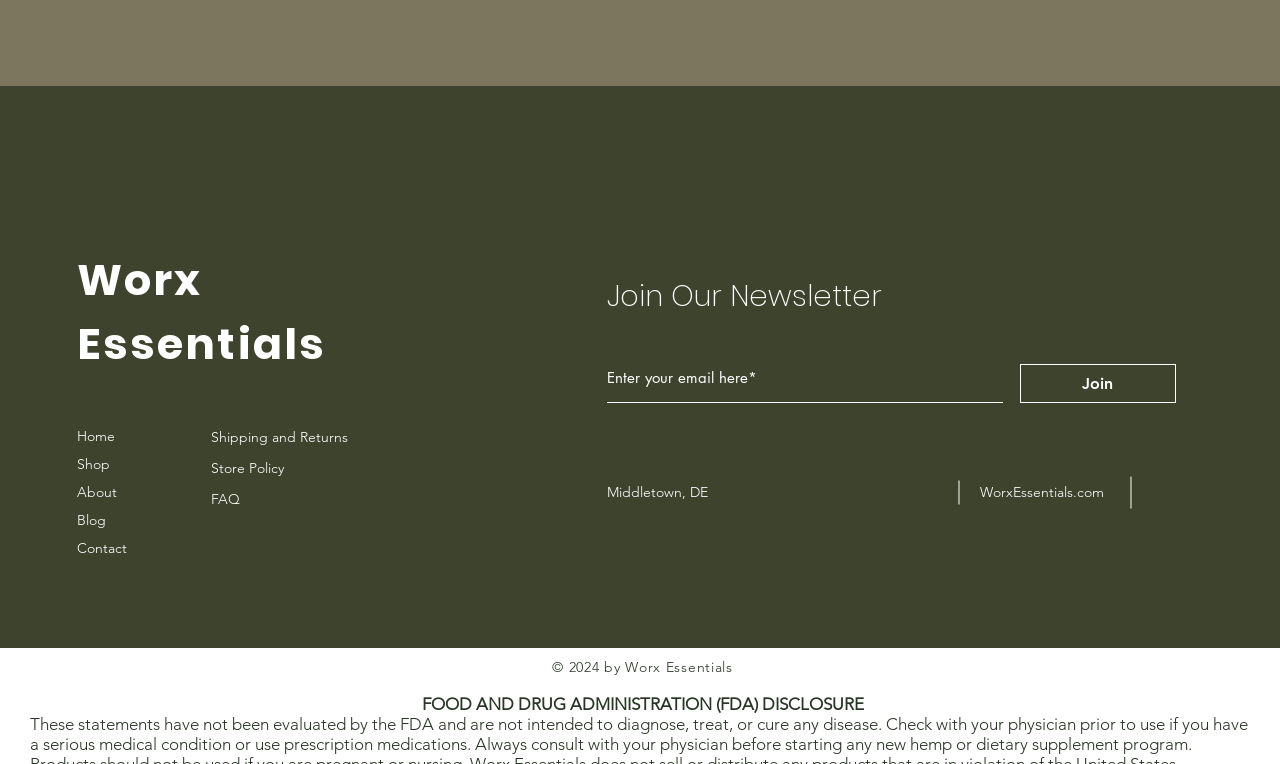What is the copyright year?
Using the image as a reference, give an elaborate response to the question.

The copyright year can be found at the bottom-center of the webpage, where it says '© 2024 by Worx Essentials' as a static text.